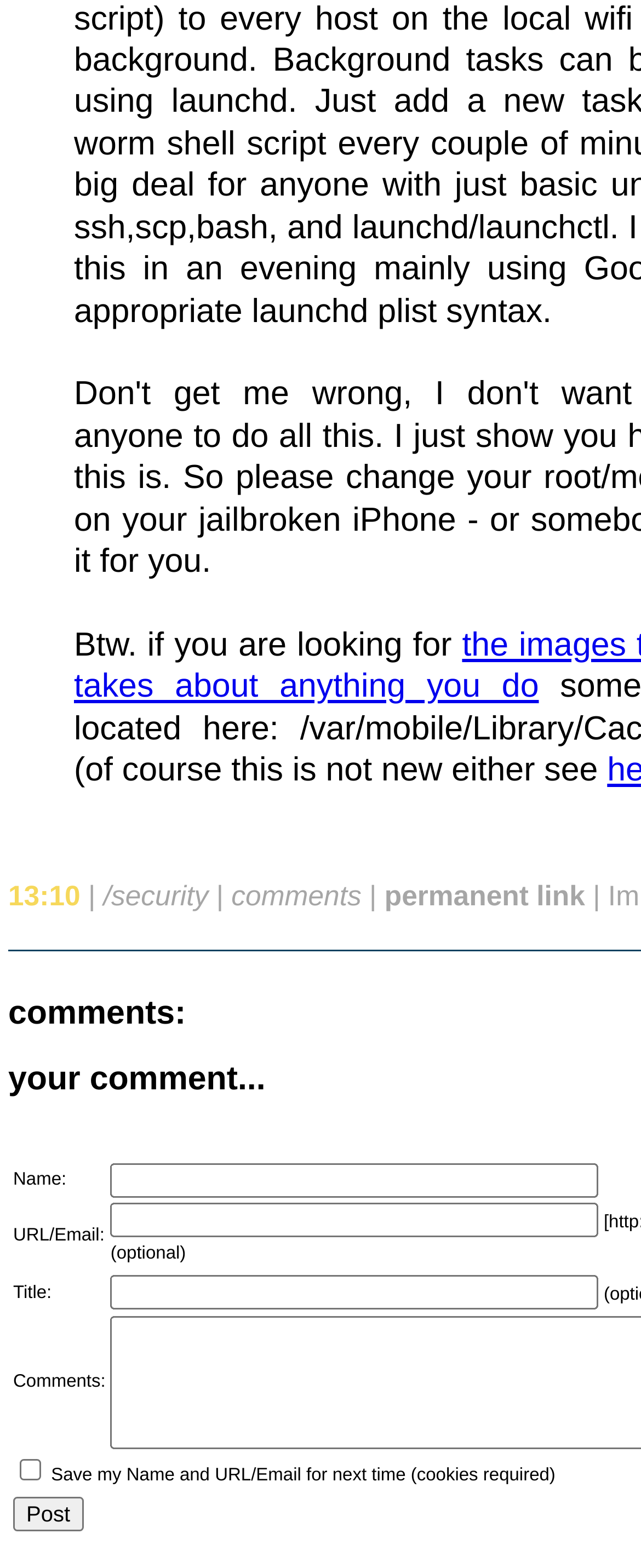What is the text of the link next to '13:10'?
Please respond to the question with a detailed and well-explained answer.

I looked at the top section of the webpage and found the text '13:10' followed by a link. The text of this link is '|', which is a vertical bar symbol.